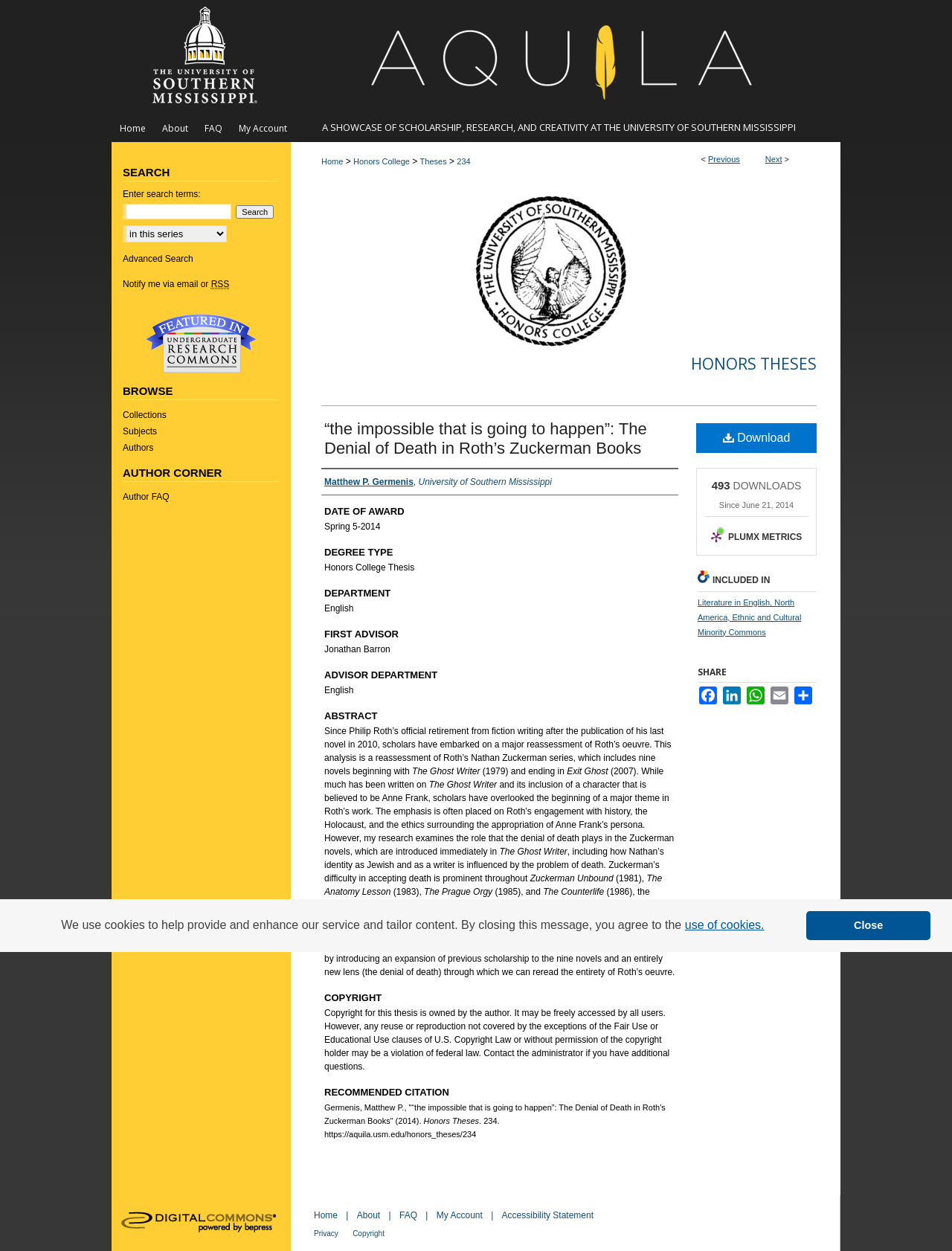Who is the author of the thesis?
Can you provide a detailed and comprehensive answer to the question?

I found the author's name by looking at the element with the text 'Matthew P. Germenis, University of Southern Mississippi' which is located under the 'AUTHOR' heading.